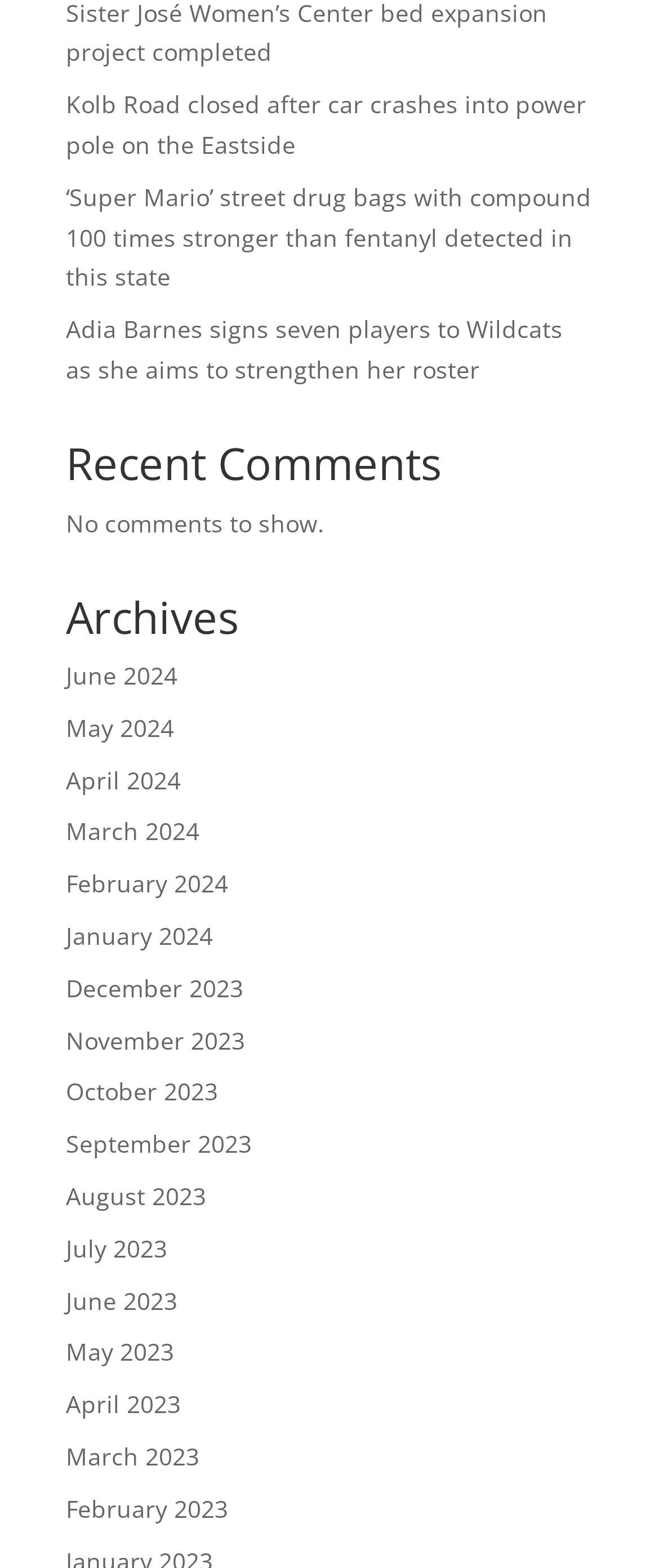Answer the following query with a single word or phrase:
What type of content is on this webpage?

News articles